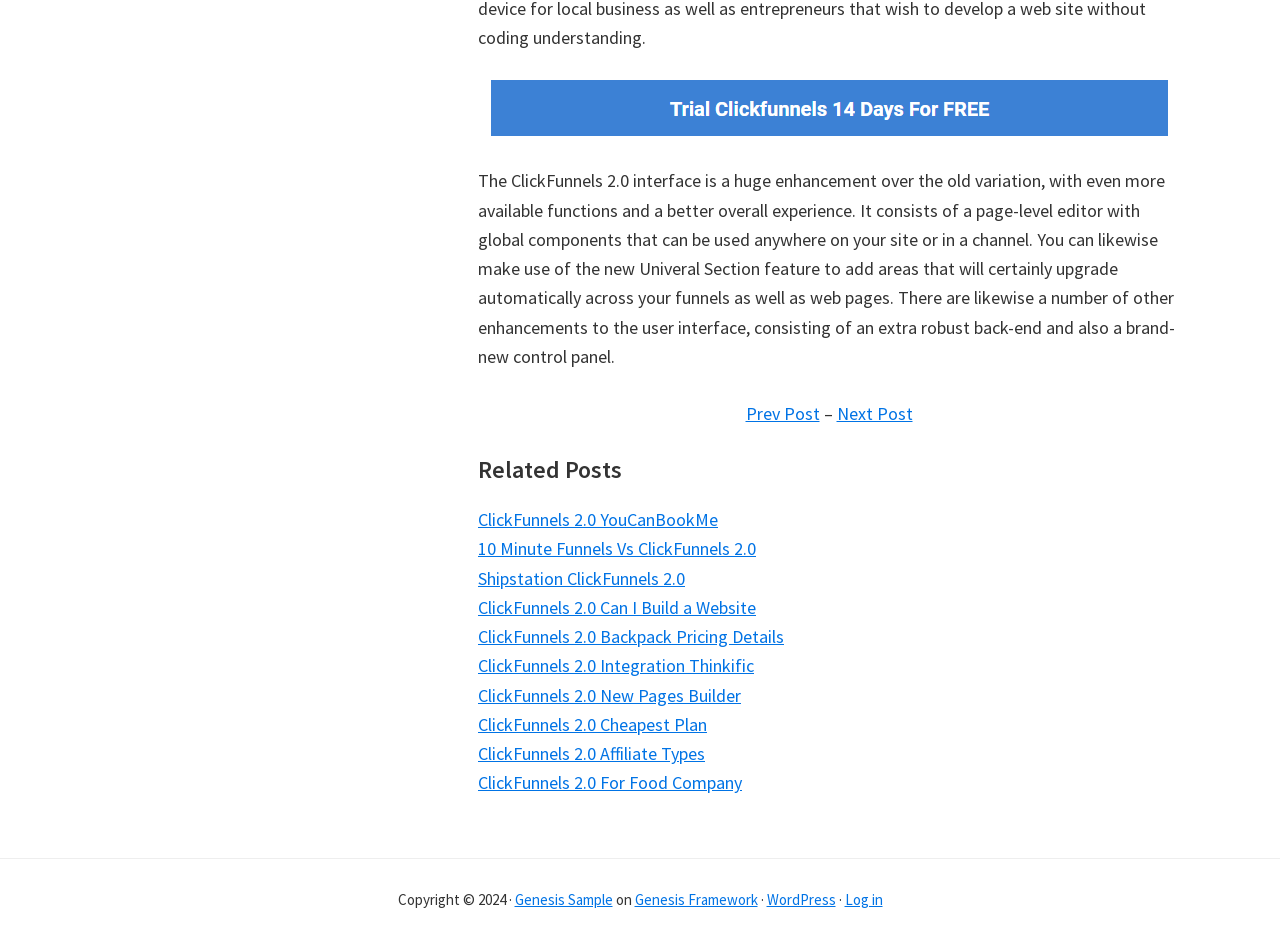Can you specify the bounding box coordinates of the area that needs to be clicked to fulfill the following instruction: "Visit the 'ClickFunnels 2.0 YouCanBookMe' page"?

[0.373, 0.54, 0.561, 0.564]